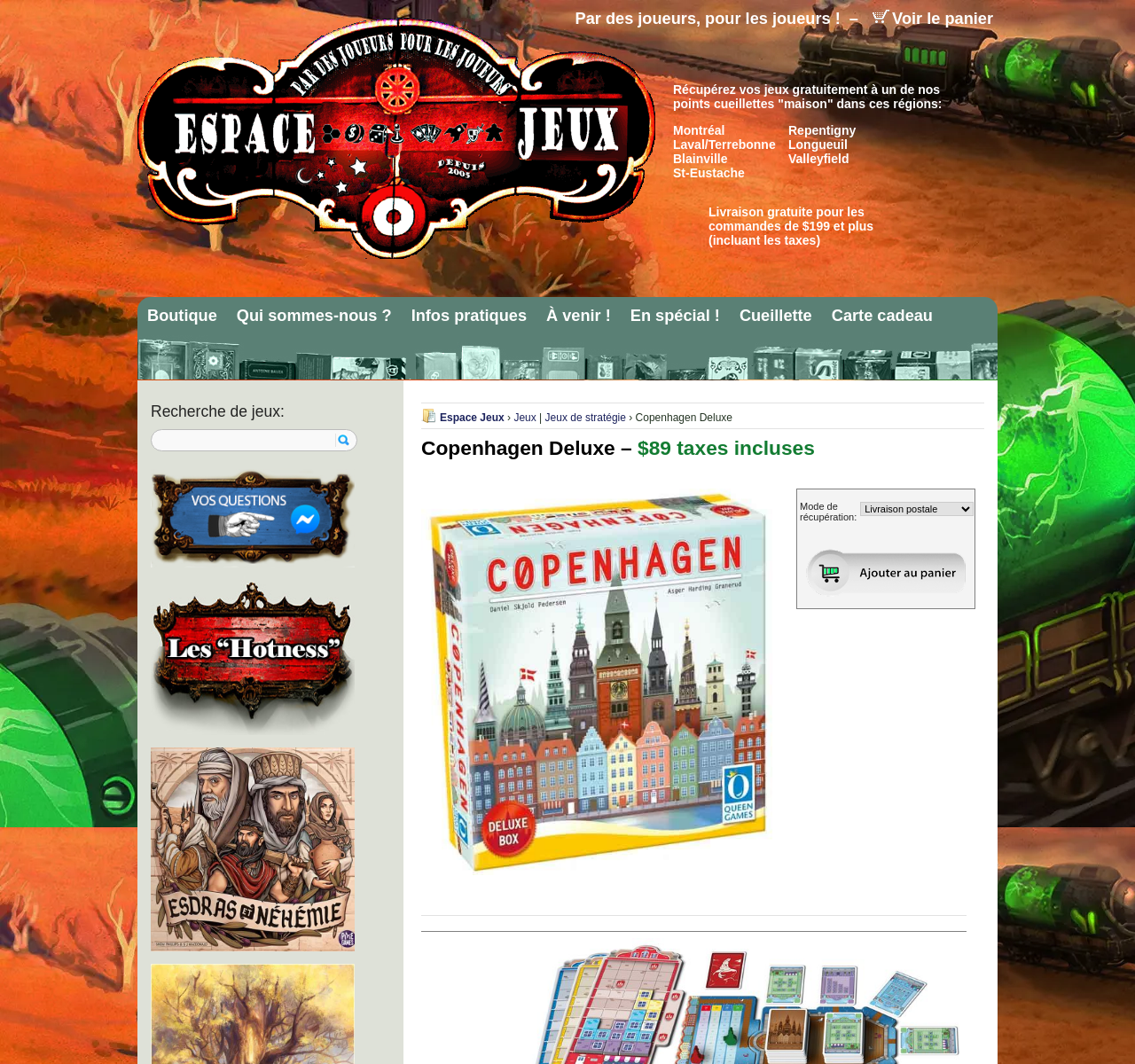What is the mode of retrieval for the game?
Look at the image and answer the question with a single word or phrase.

Livraison postale